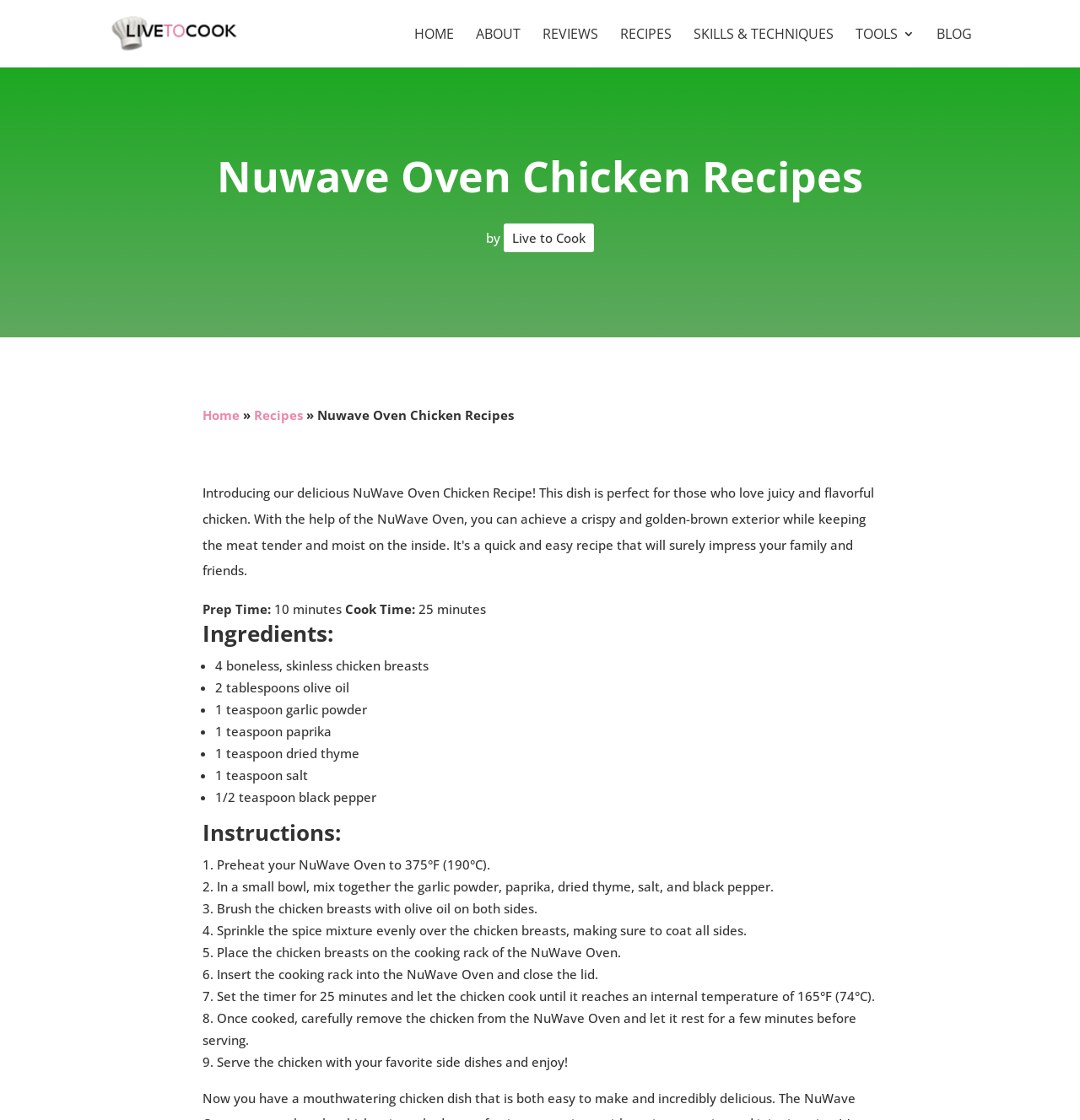Produce an extensive caption that describes everything on the webpage.

This webpage is about Nuwave Oven Chicken Recipes. At the top, there is a navigation bar with 7 links: 'HOME', 'ABOUT', 'REVIEWS', 'RECIPES', 'SKILLS & TECHNIQUES', 'TOOLS 3', and 'BLOG'. Below the navigation bar, there is a heading 'Nuwave Oven Chicken Recipes' followed by a breadcrumb navigation with links to 'Home' and 'Recipes'.

On the left side of the page, there is a section with recipe details, including 'Prep Time' and 'Cook Time', which are 10 minutes and 25 minutes, respectively. Below this section, there is a list of ingredients, including chicken breasts, olive oil, garlic powder, paprika, and more.

The main content of the page is a recipe with 9 steps, each marked with a number and a brief description. The steps include preheating the Nuwave Oven, mixing spices, brushing the chicken with oil, sprinkling the spice mixture, and cooking the chicken. The recipe also includes instructions for serving the chicken.

Throughout the page, there are no images, but there are several links and headings that help organize the content. The overall structure of the page is clean and easy to follow, making it simple for users to find the information they need.